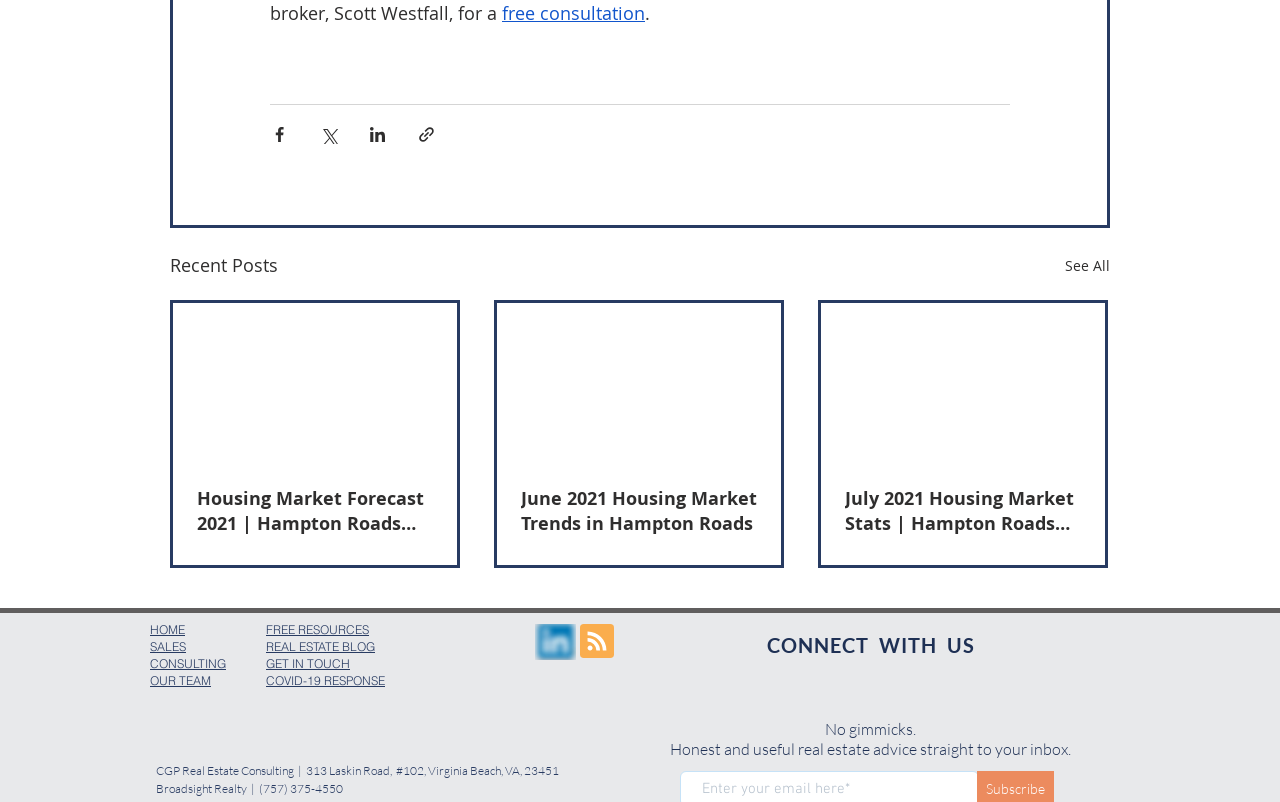How many recent posts are displayed on the page?
Carefully examine the image and provide a detailed answer to the question.

I looked at the 'Recent Posts' section and counted the number of articles displayed, which are three.